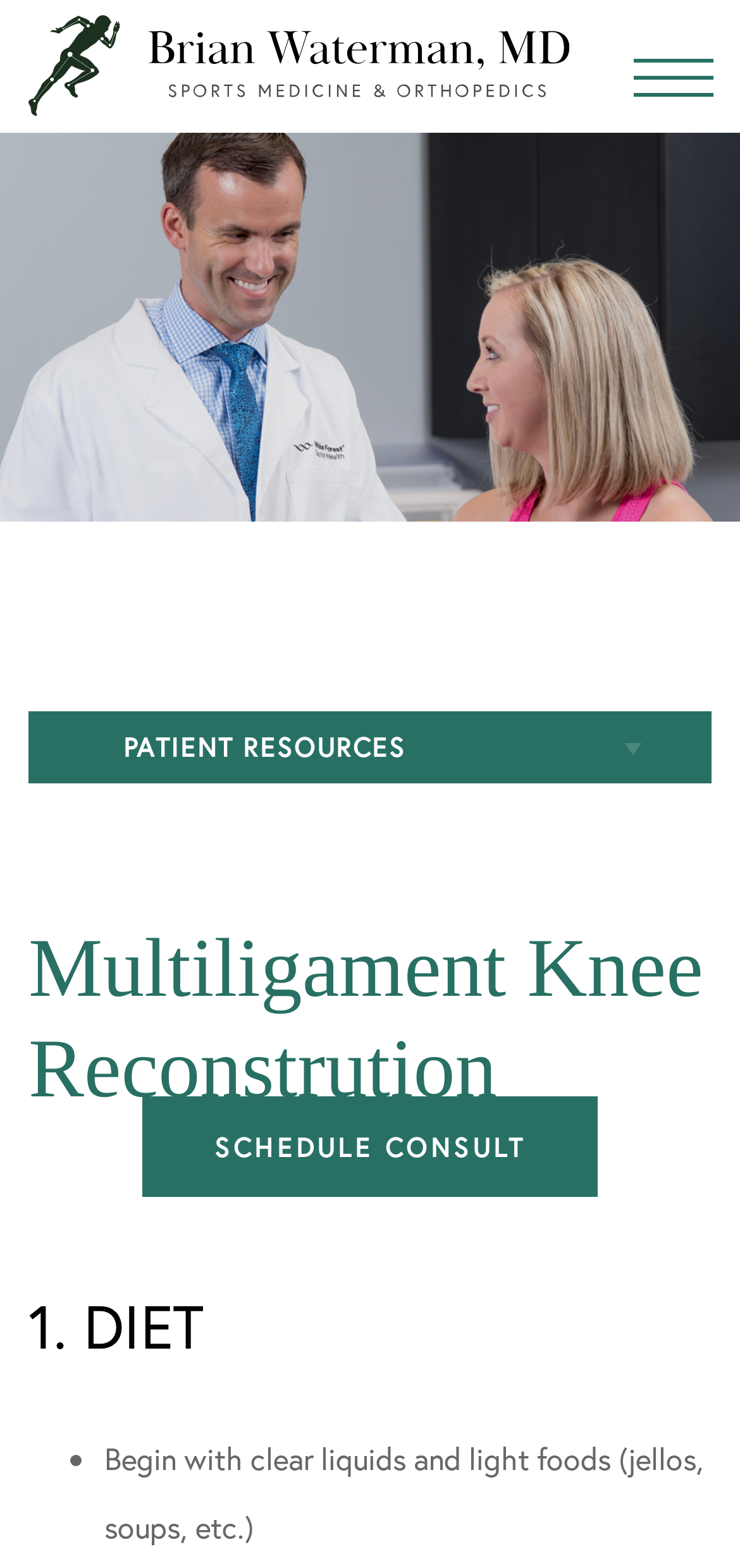Identify the bounding box coordinates for the element that needs to be clicked to fulfill this instruction: "Go to 'Patient Portal'". Provide the coordinates in the format of four float numbers between 0 and 1: [left, top, right, bottom].

[0.038, 0.519, 0.962, 0.571]